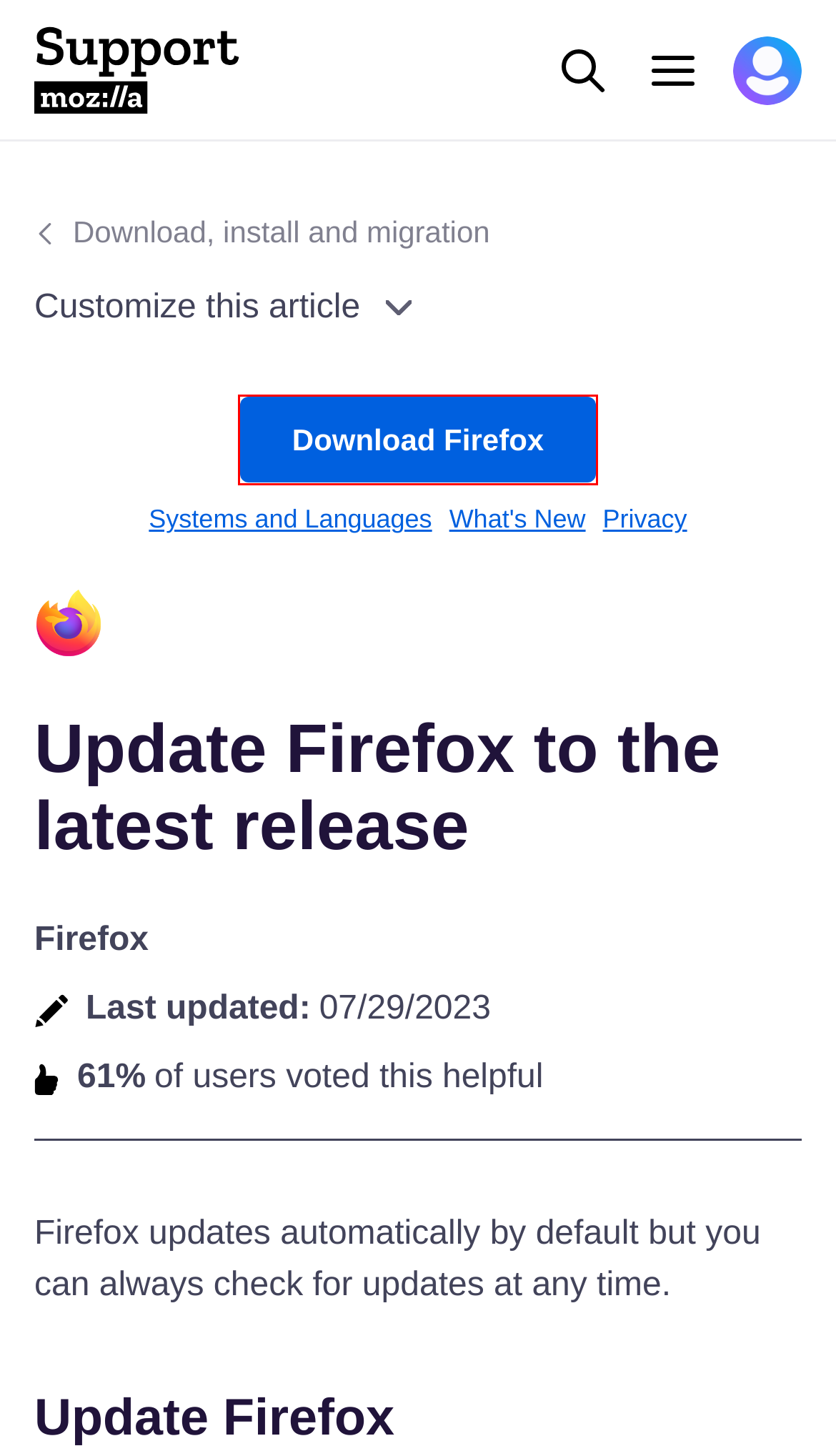Examine the screenshot of a webpage with a red rectangle bounding box. Select the most accurate webpage description that matches the new webpage after clicking the element within the bounding box. Here are the candidates:
A. Download the Firefox Browser in English (US) and more than 90 other languages
B. Websites, Communications & Cookies Privacy Notice — Mozilla
C. Firefox mobile browsers put your privacy first
D. Get Firefox for desktop — Mozilla (US)
E. GitHub - mozilla/kitsune: Platform for Mozilla Support
F. Firefox Developer Edition
G. Download and test future releases of Firefox for desktop, Android and iOS.
H. Contacts, Spaces and Communities — Contact us — Mozilla

D